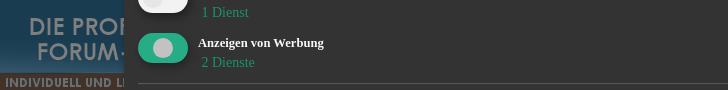Illustrate the image with a detailed caption.

The image depicts a toggle switch interface, showcasing options related to service settings on a forum page. The left side features a white toggle, which is positioned off, indicating one active service labeled "1 Dienst." On the right, there is a green toggle marked "Anzeigen von Werbung," which is in the "on" position, suggesting that this advertising display feature is currently enabled, accompanied by the indication "2 Dienste." This visual element represents user-controlled settings that allow forum members to manage their preferences for displaying services and advertisements, thereby enhancing their overall experience on the platform. The background has a dark aesthetic, creating contrast that emphasizes the toggles and text for clarity.